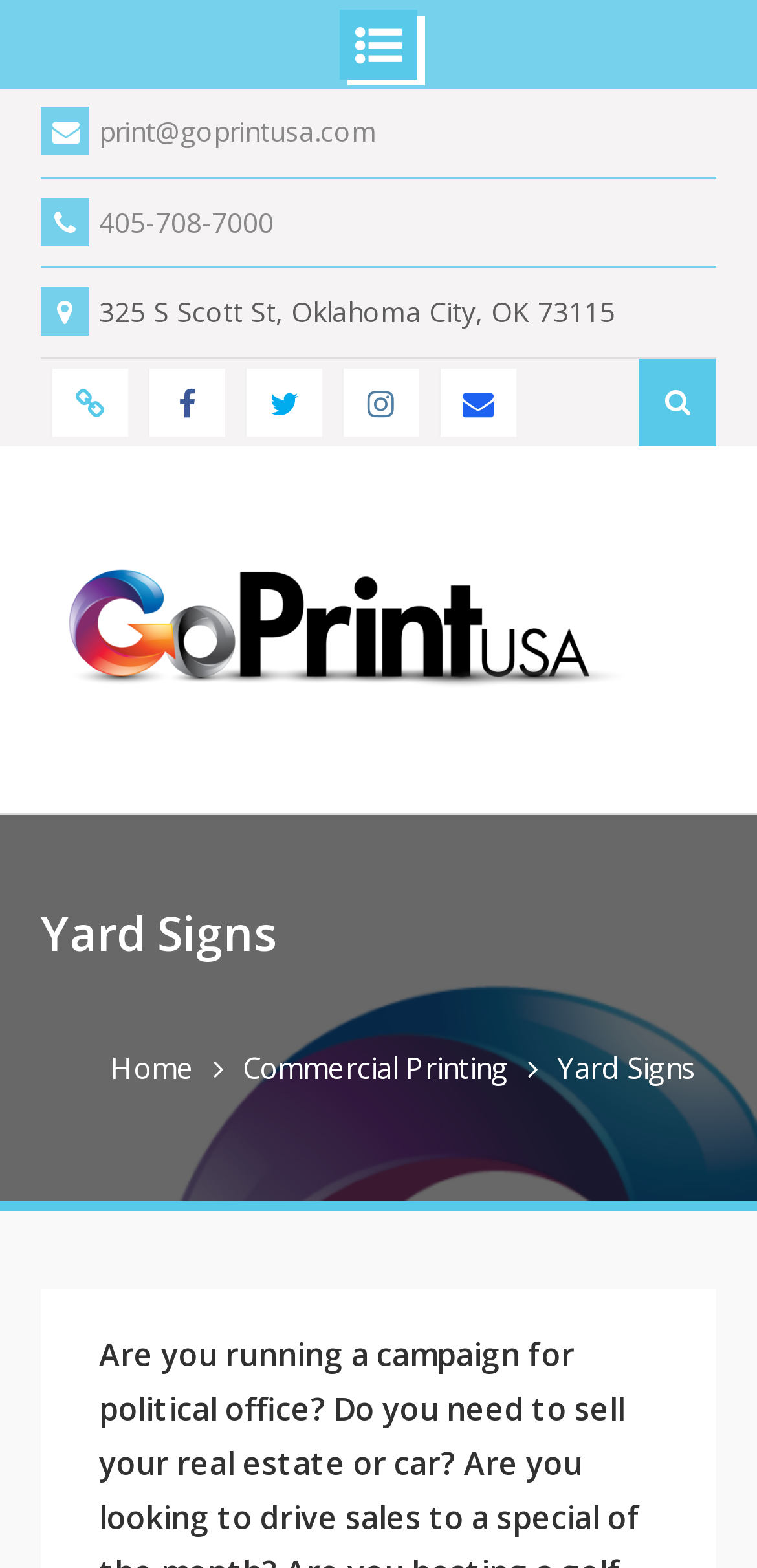Pinpoint the bounding box coordinates of the clickable element to carry out the following instruction: "Search for something."

[0.844, 0.228, 0.947, 0.285]